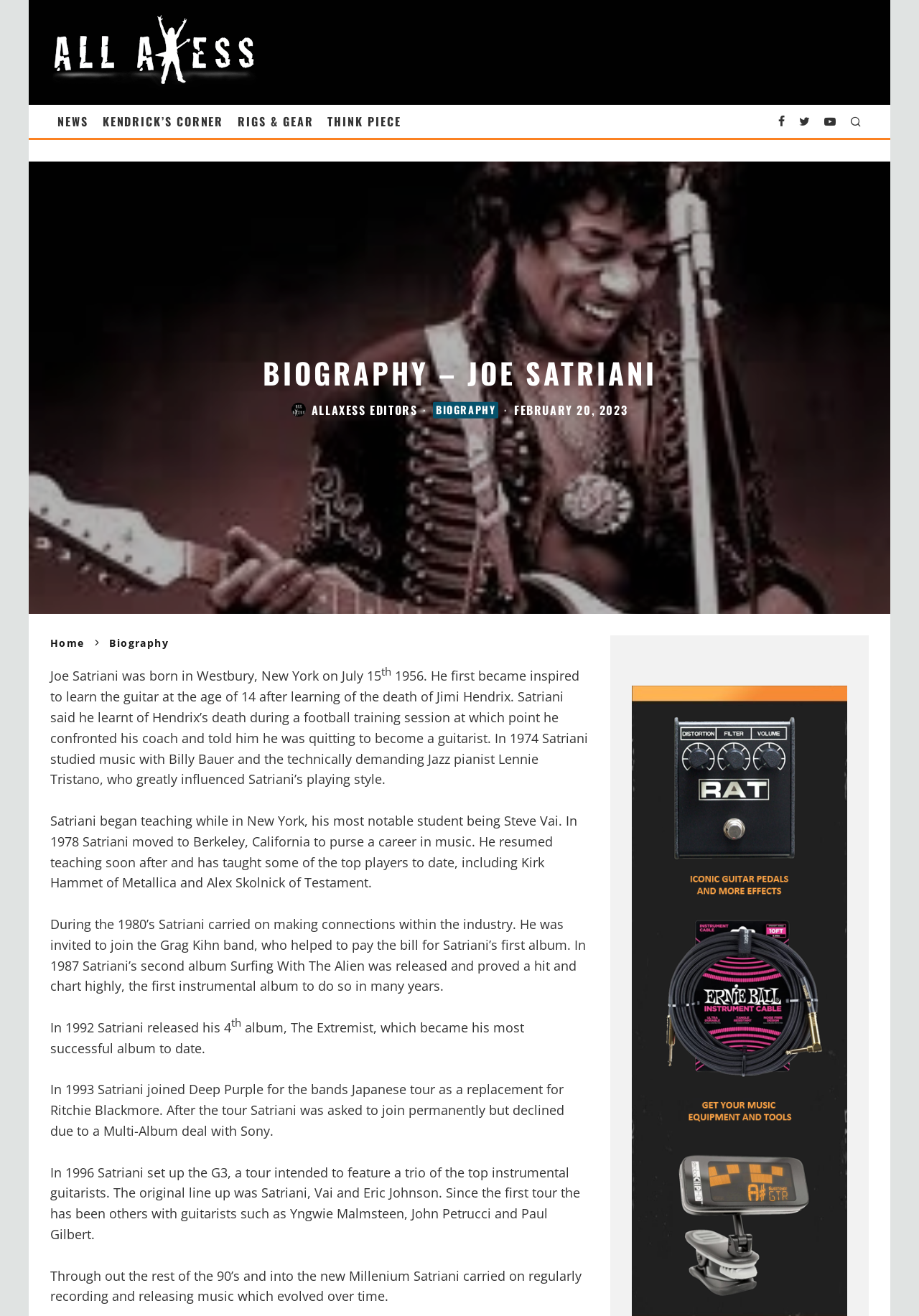Please identify the bounding box coordinates of the element that needs to be clicked to execute the following command: "Click on NEWS". Provide the bounding box using four float numbers between 0 and 1, formatted as [left, top, right, bottom].

[0.055, 0.08, 0.104, 0.105]